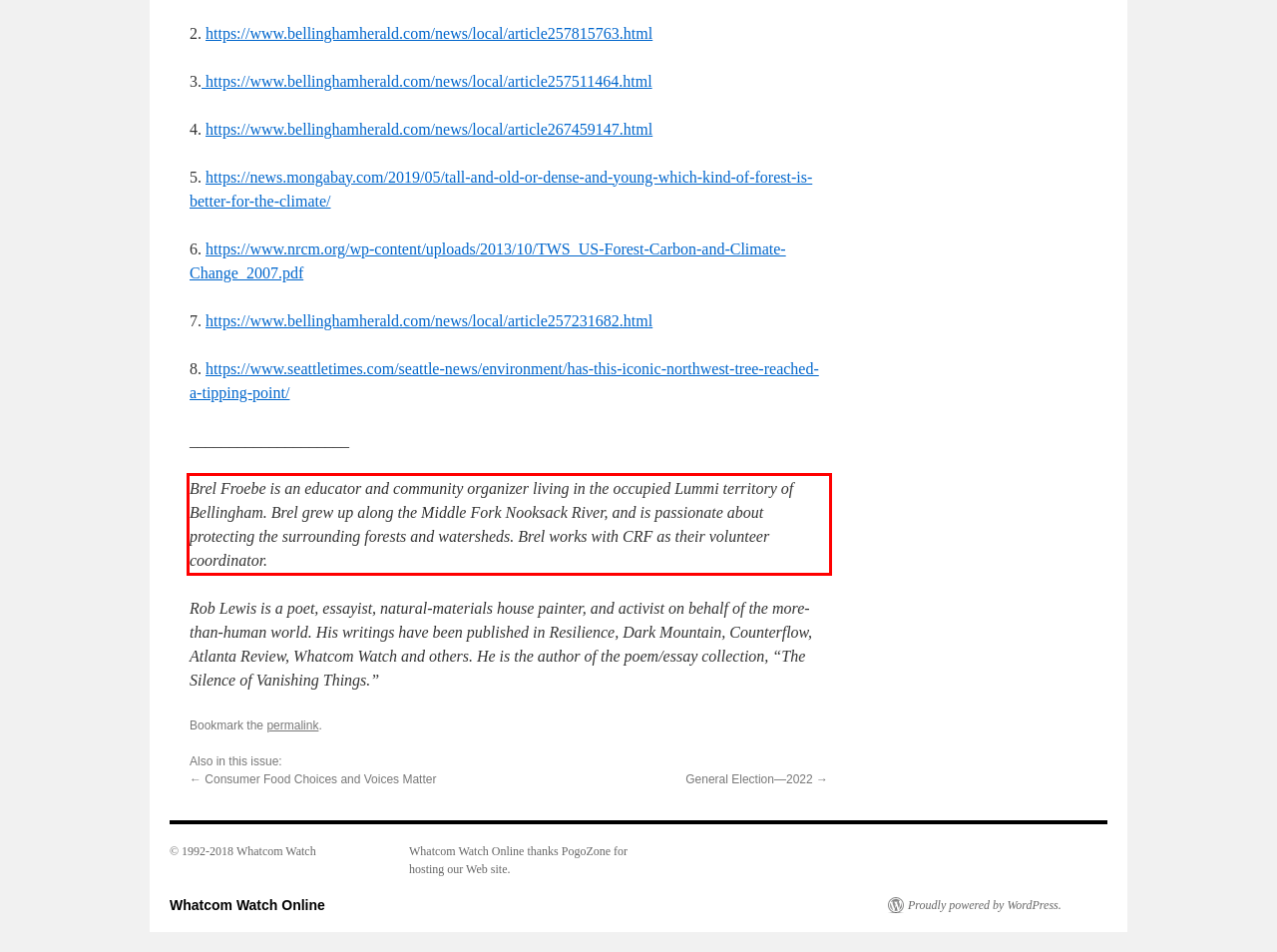Within the provided webpage screenshot, find the red rectangle bounding box and perform OCR to obtain the text content.

Brel Froebe is an educator and community organizer living in the occupied Lummi territory of Bellingham. Brel grew up along the Middle Fork Nooksack River, and is passionate about protecting the surrounding forests and watersheds. Brel works with CRF as their volunteer coordinator.